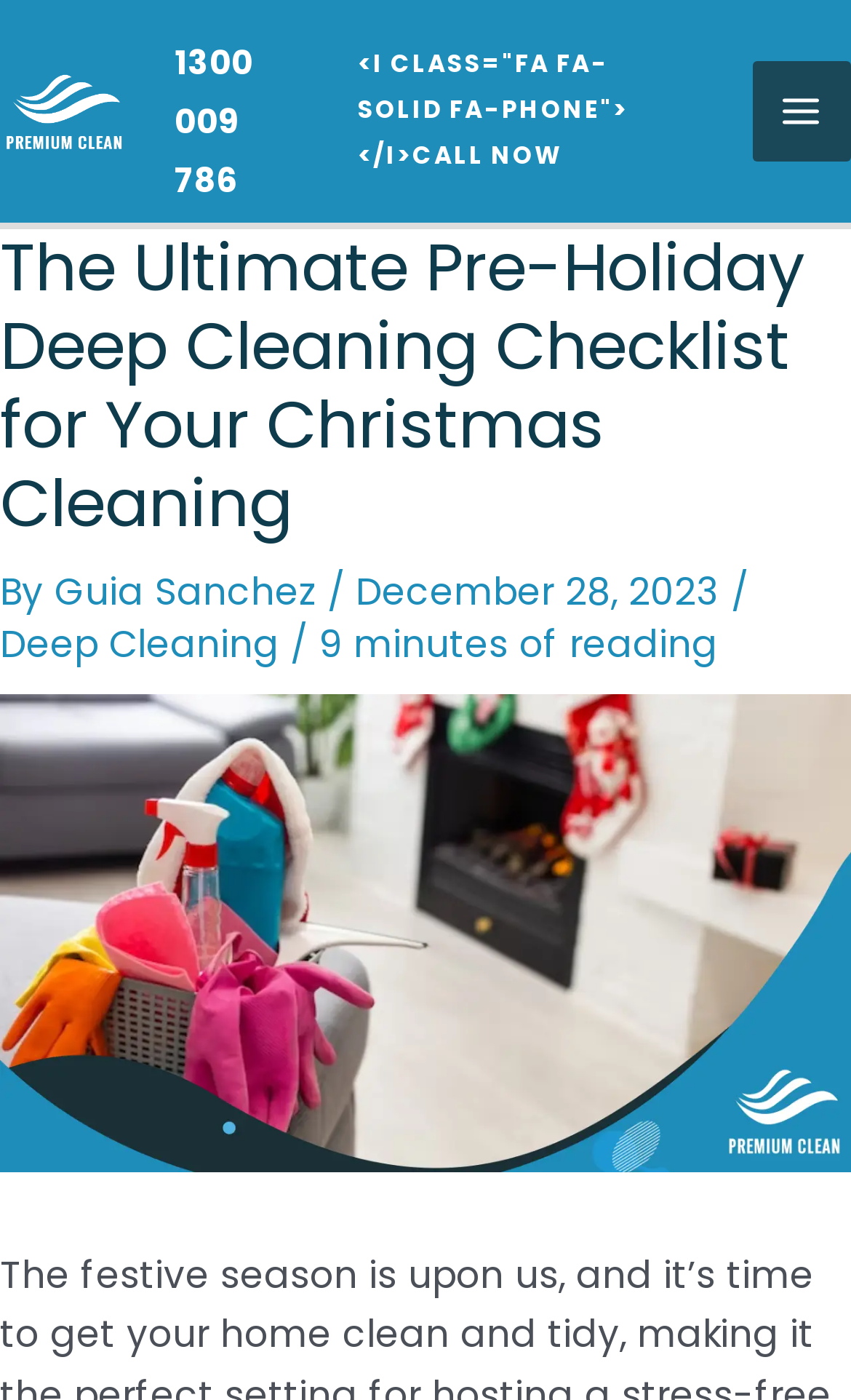What is the phone number to call for assistance?
Based on the image, answer the question with as much detail as possible.

I found the phone number by looking at the top section of the webpage, where I saw a link with the text '1300 009 786', which appears to be a phone number to call for assistance.